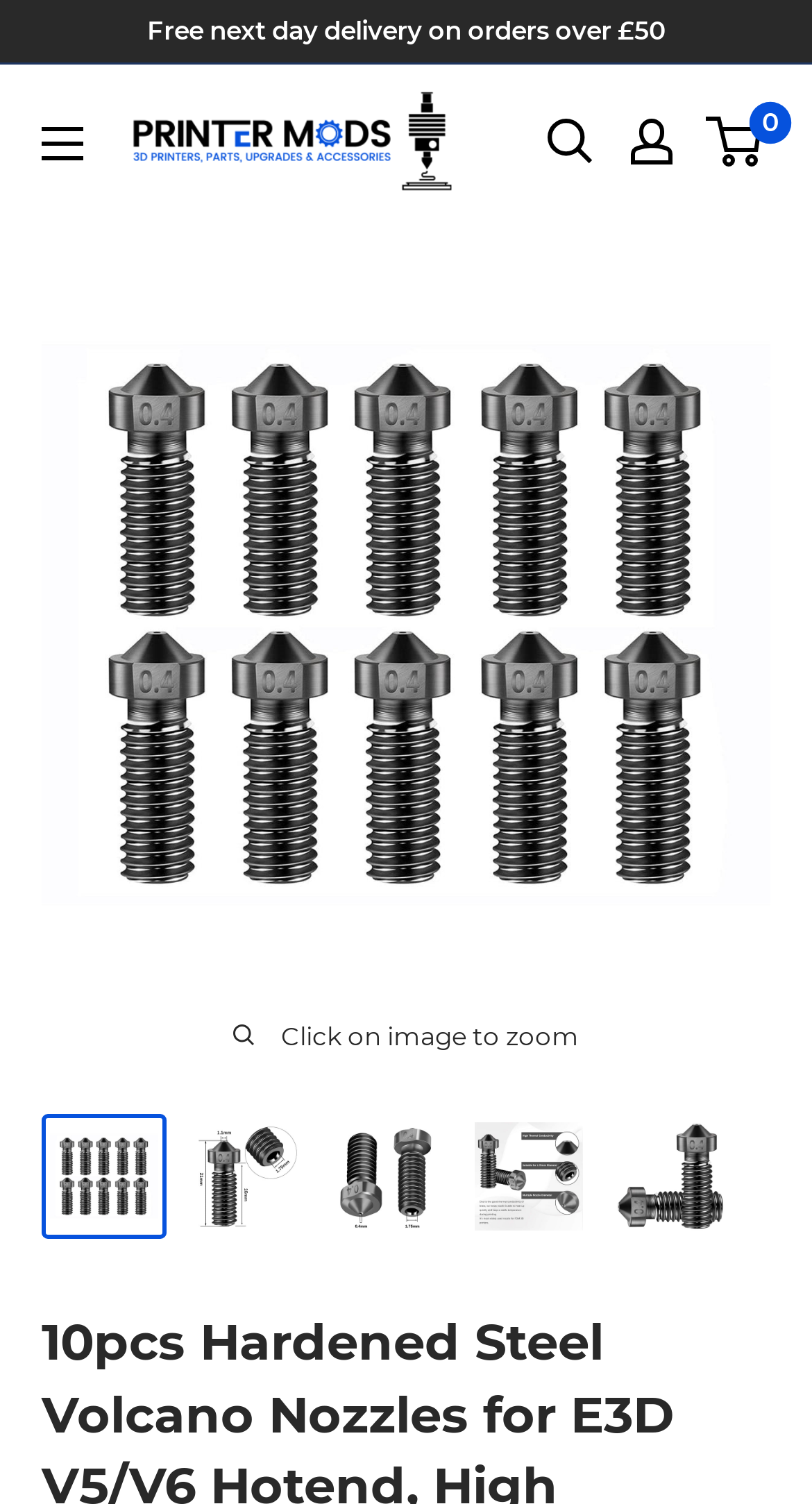Utilize the details in the image to thoroughly answer the following question: What is the brand logo displayed on the webpage?

The brand logo is displayed on the top left corner of the webpage, and it is an image with the text 'PrinterMods UK Ltd PrinterMods Brand Logo'.